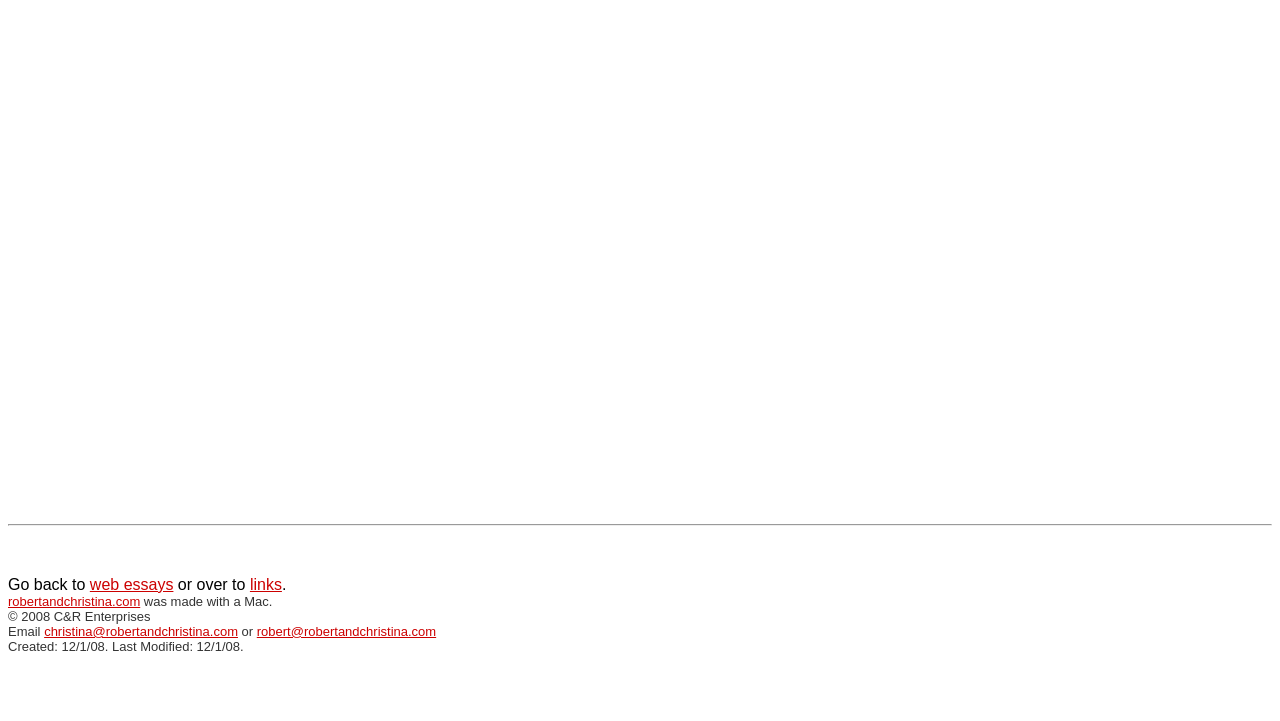From the webpage screenshot, predict the bounding box of the UI element that matches this description: "robertandchristina.com".

[0.006, 0.824, 0.11, 0.845]